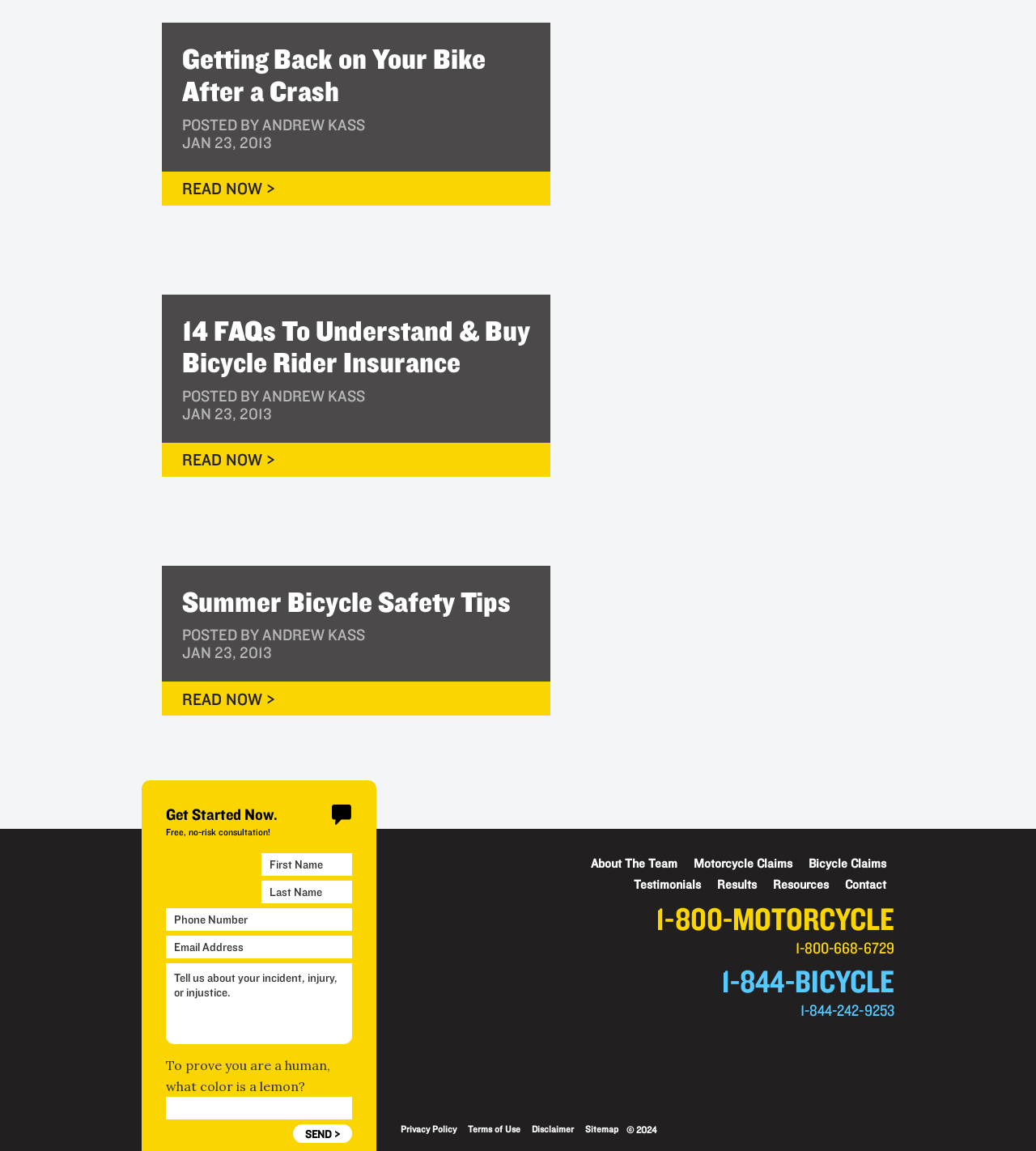What is the purpose of the form?
Look at the image and provide a detailed response to the question.

The form is located at the bottom of the webpage and has multiple text boxes and a button labeled 'SEND >', suggesting that its purpose is to allow users to contact the website or its team.